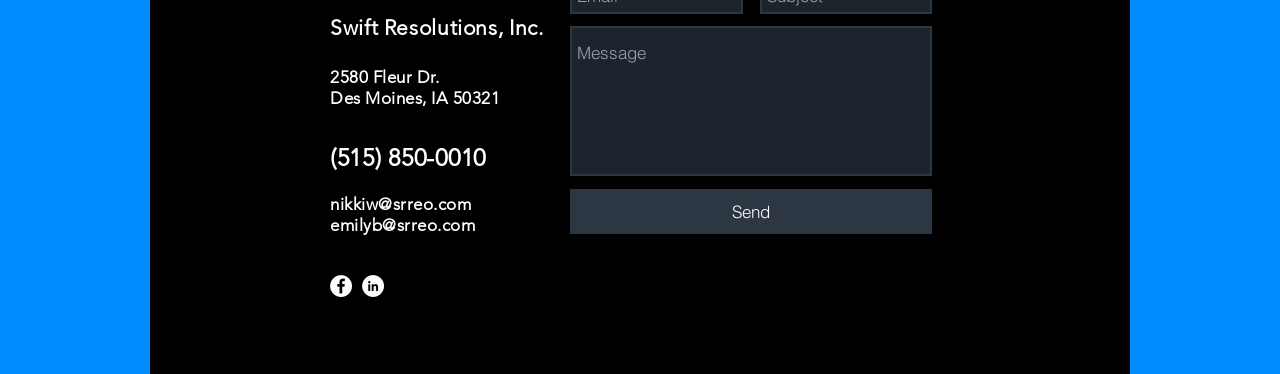What is the email address of Nikki?
Based on the image, respond with a single word or phrase.

nikki@srreo.com